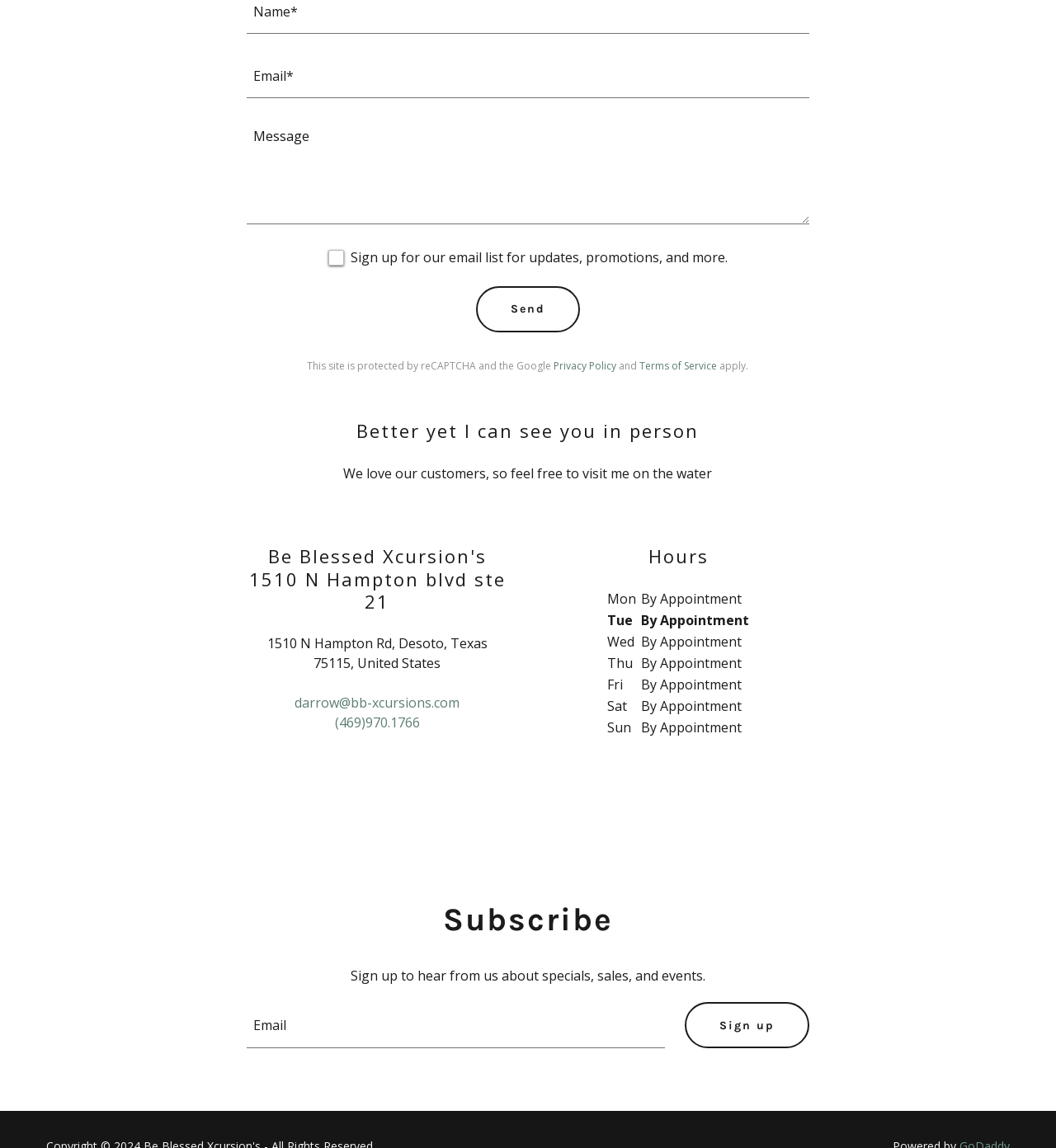Locate the bounding box coordinates of the clickable area to execute the instruction: "Visit the website's email list". Provide the coordinates as four float numbers between 0 and 1, represented as [left, top, right, bottom].

[0.311, 0.216, 0.689, 0.225]